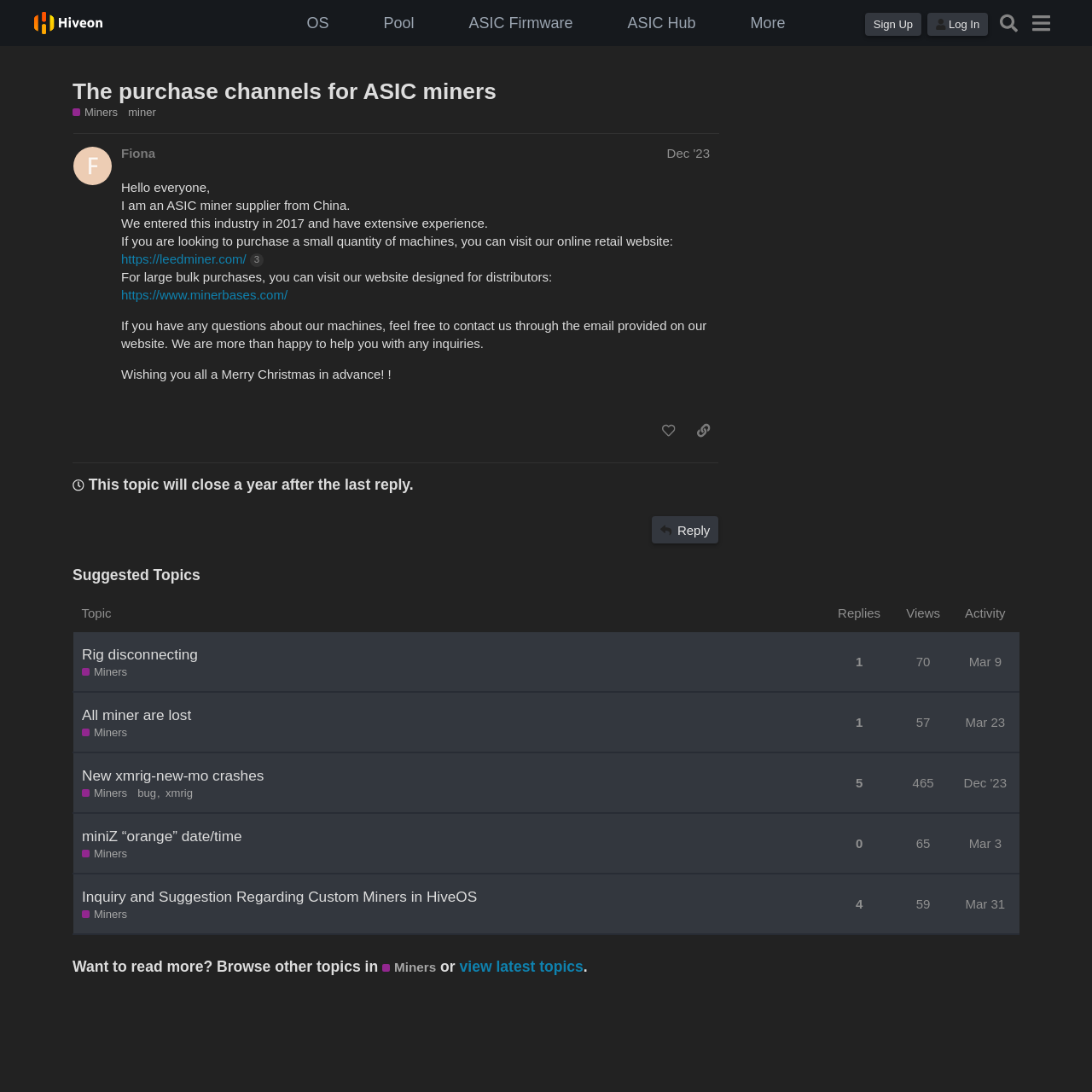Please locate the bounding box coordinates of the region I need to click to follow this instruction: "Reply to the post".

[0.597, 0.473, 0.658, 0.498]